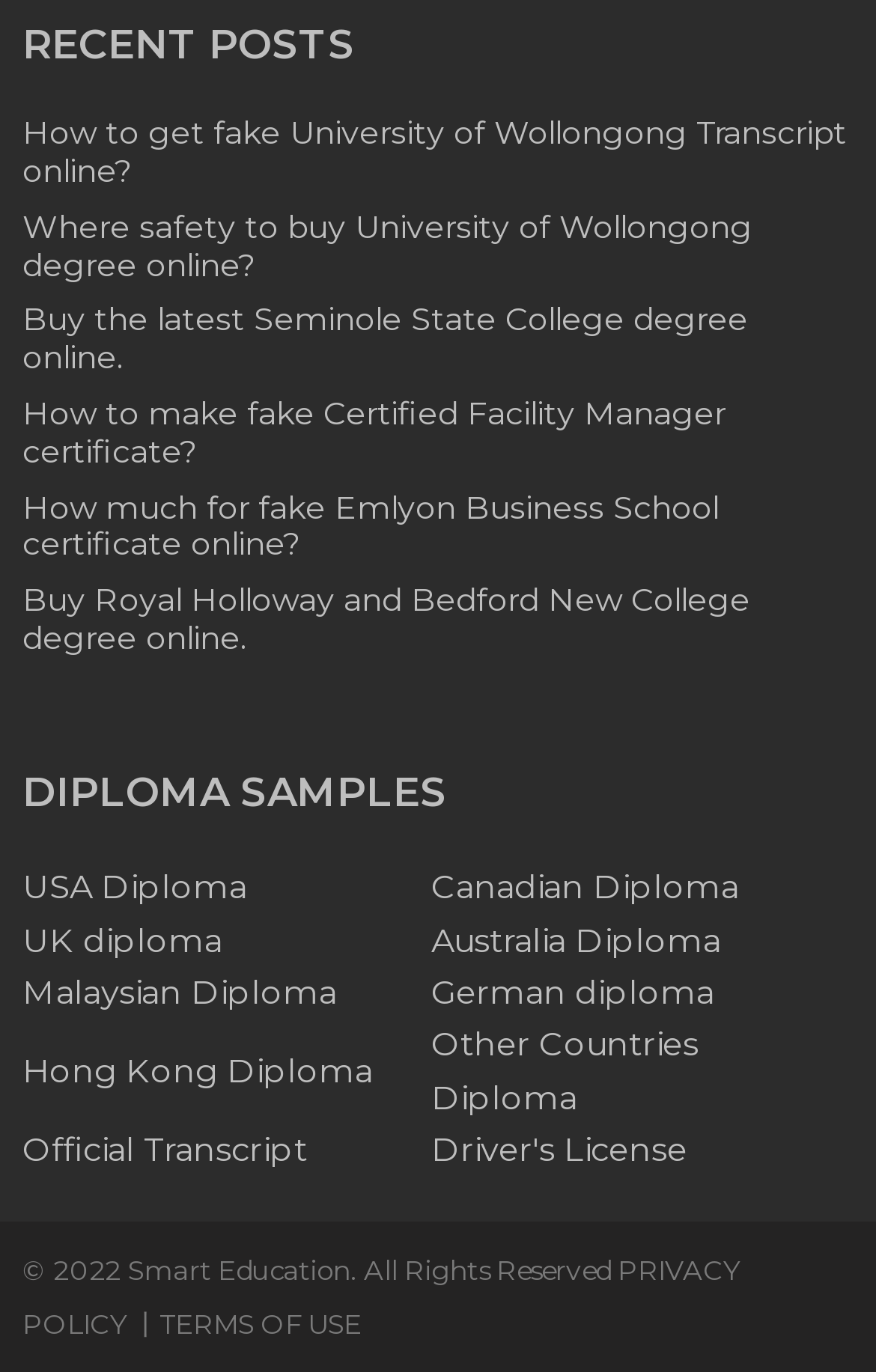Show the bounding box coordinates for the HTML element described as: "Hong Kong Diploma".

[0.026, 0.763, 0.451, 0.801]